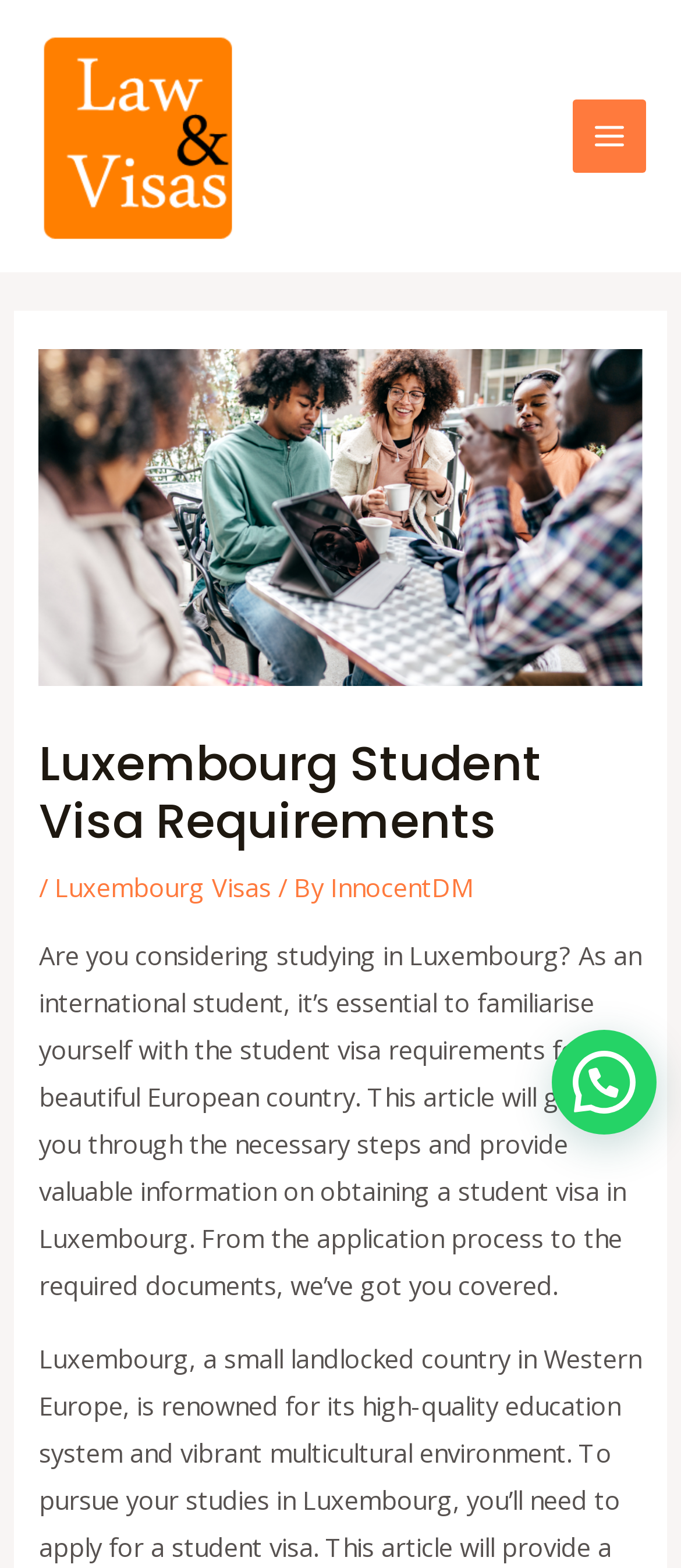Identify the bounding box coordinates for the UI element that matches this description: "InnocentDM".

[0.486, 0.554, 0.696, 0.577]